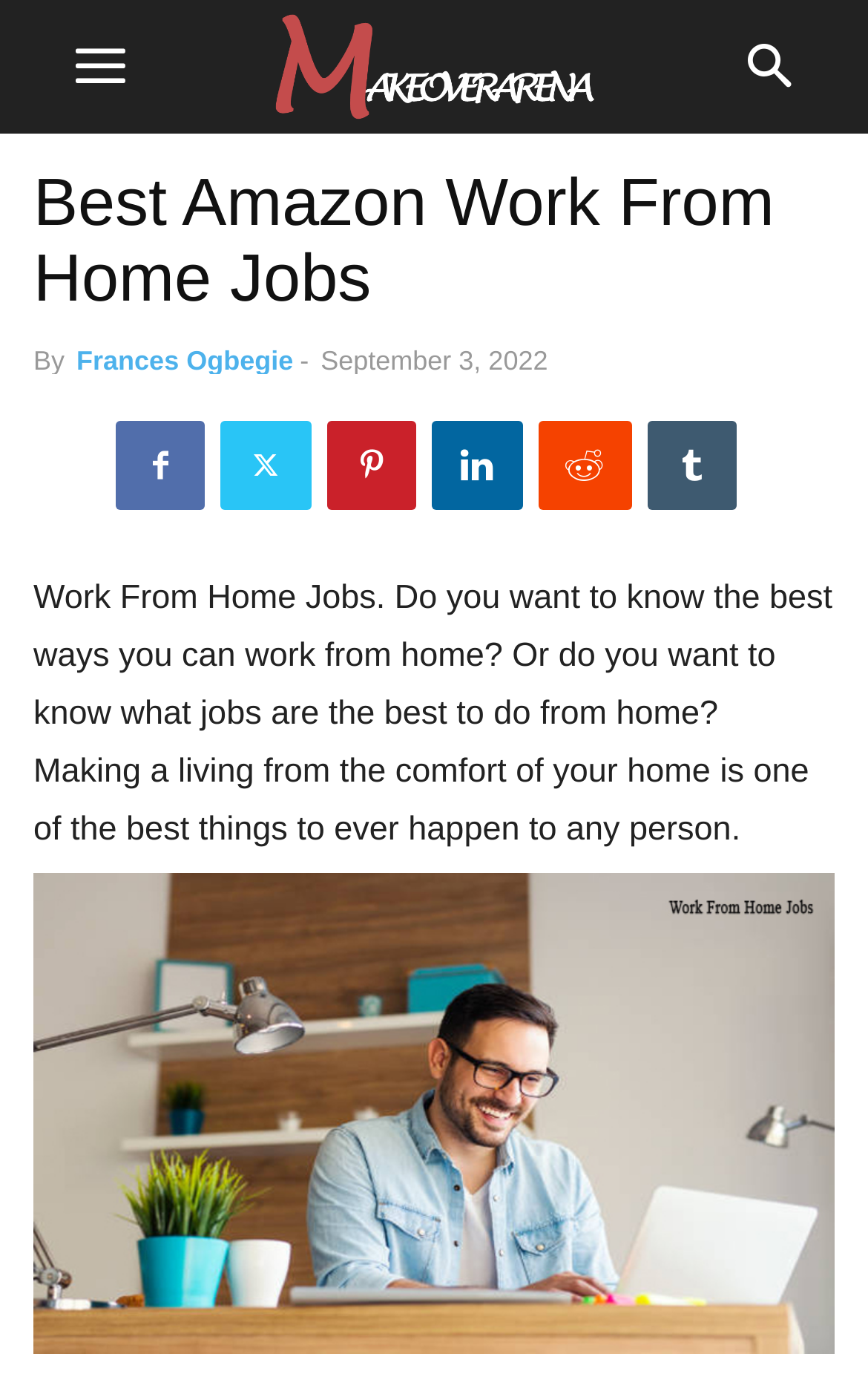What is the purpose of the article?
Please respond to the question with a detailed and informative answer.

The introductory paragraph of the article mentions that it will discuss the best ways to work from home and what jobs are suitable for working from home, indicating that the purpose of the article is to provide information and guidance on this topic.